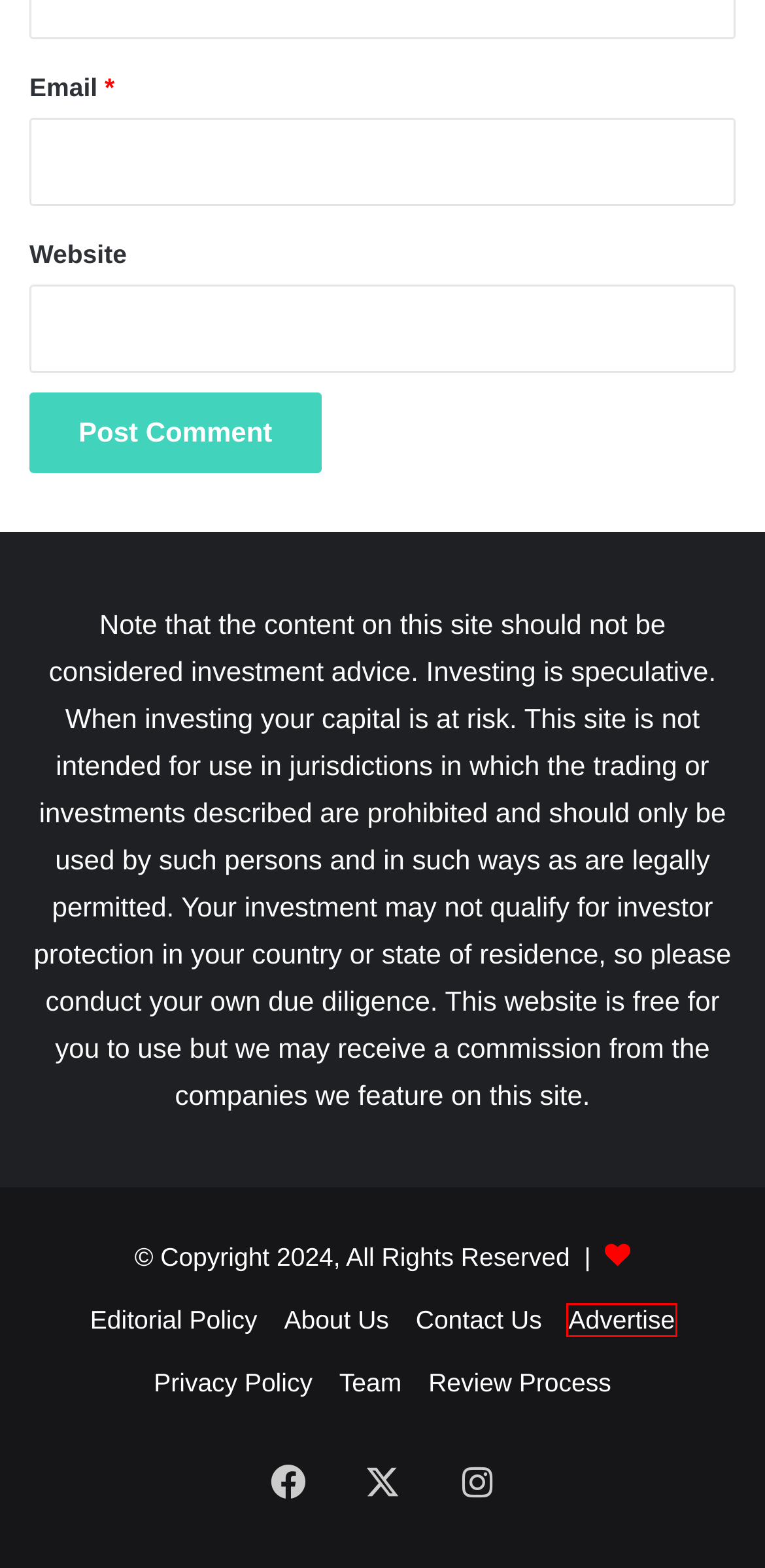You are given a screenshot of a webpage within which there is a red rectangle bounding box. Please choose the best webpage description that matches the new webpage after clicking the selected element in the bounding box. Here are the options:
A. Contact Us Page | CoinNewsSpan
B. About Us Page | CoinNewsSpan
C. Review Process Page | CoinNewsSpan
D. Advertise With Us | CoinNewsSpan
E. CoinNewsSpan Team | CoinNewsSpan
F. Editorial Policy Page | CoinNewsSpan
G. Privacy Policy Page | CoinNewsSpan
H. Read Latest Cryptocurrency & Blockchain News | CoinNewsSpan

D